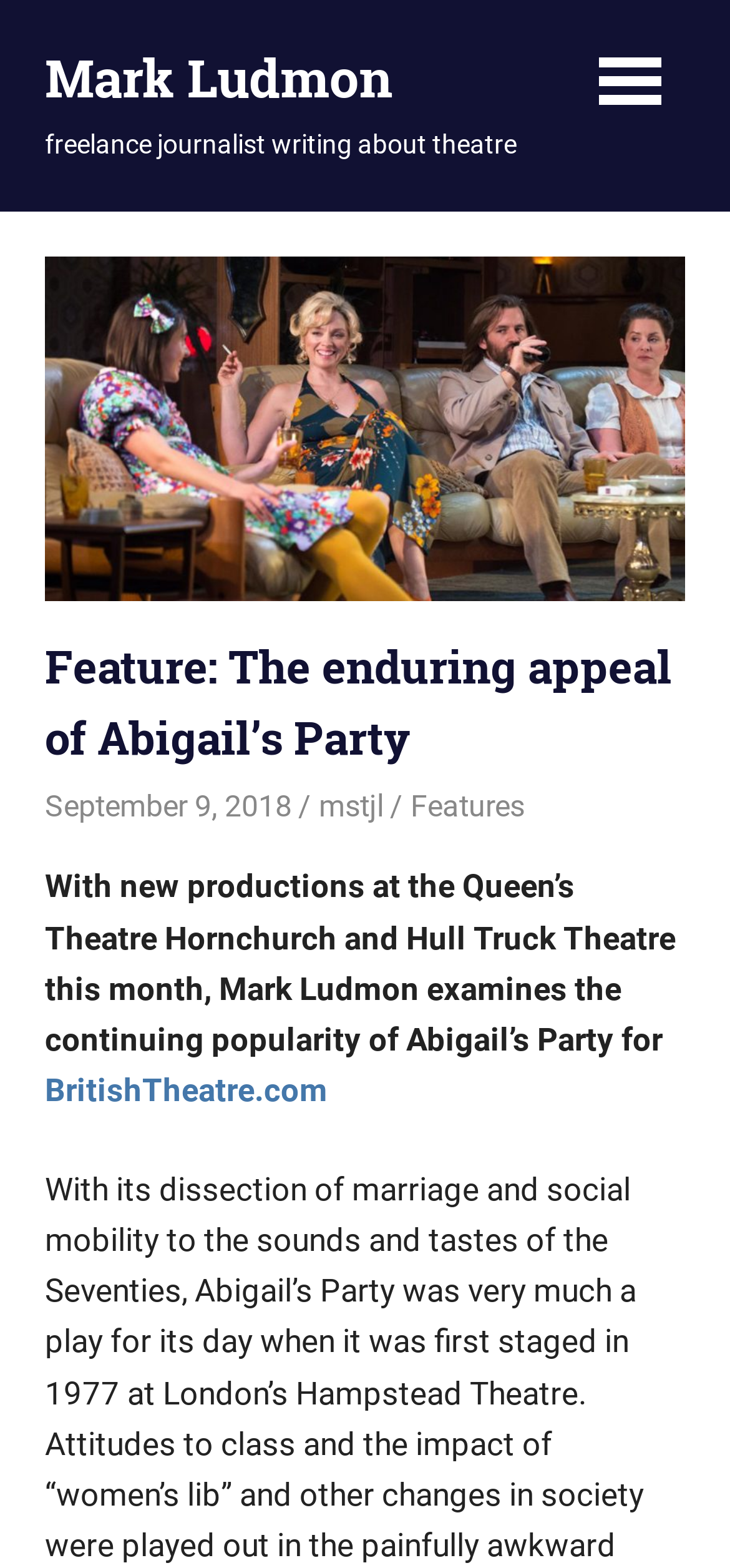Who is the author of the article?
Based on the image, answer the question with as much detail as possible.

The author of the article is Mark Ludmon, which is mentioned in the link 'Mark Ludmon' at the top of the webpage, and also in the text 'Mark Ludmon examines the continuing popularity of Abigail’s Party'.